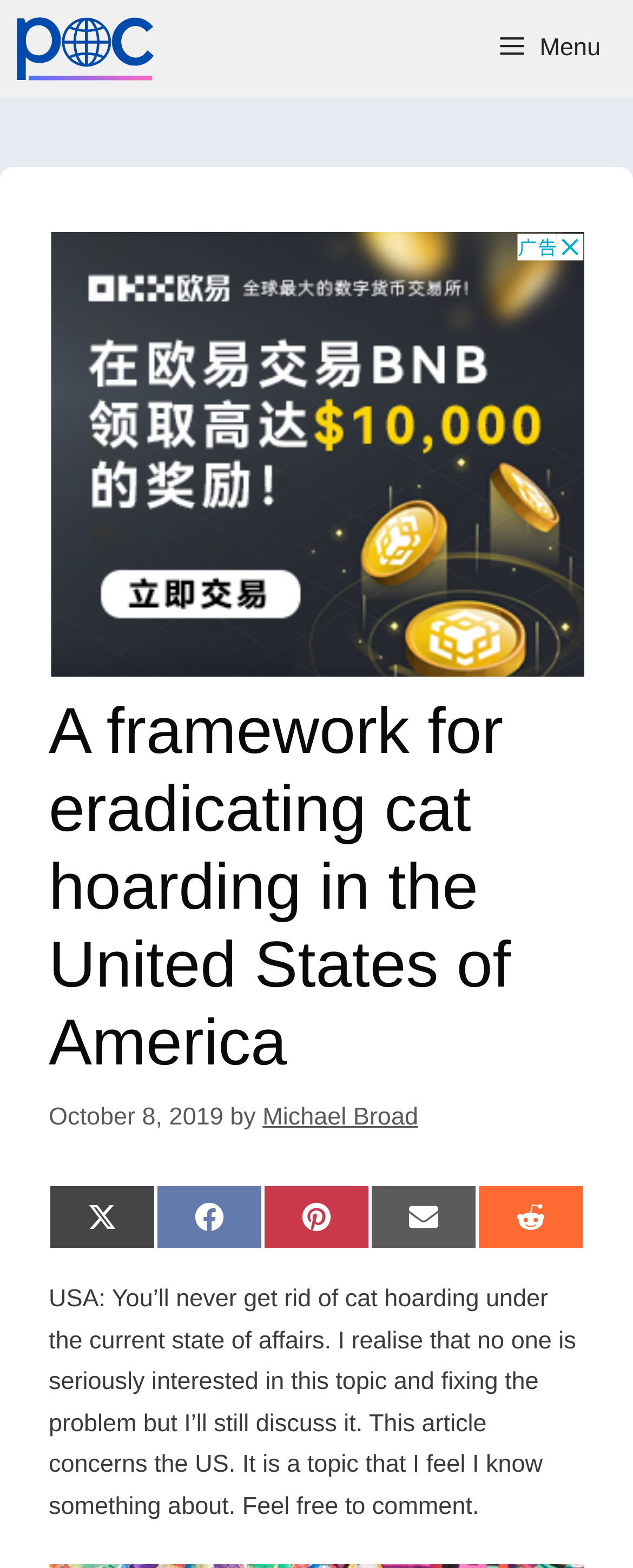Locate and extract the headline of this webpage.

A framework for eradicating cat hoarding in the United States of America